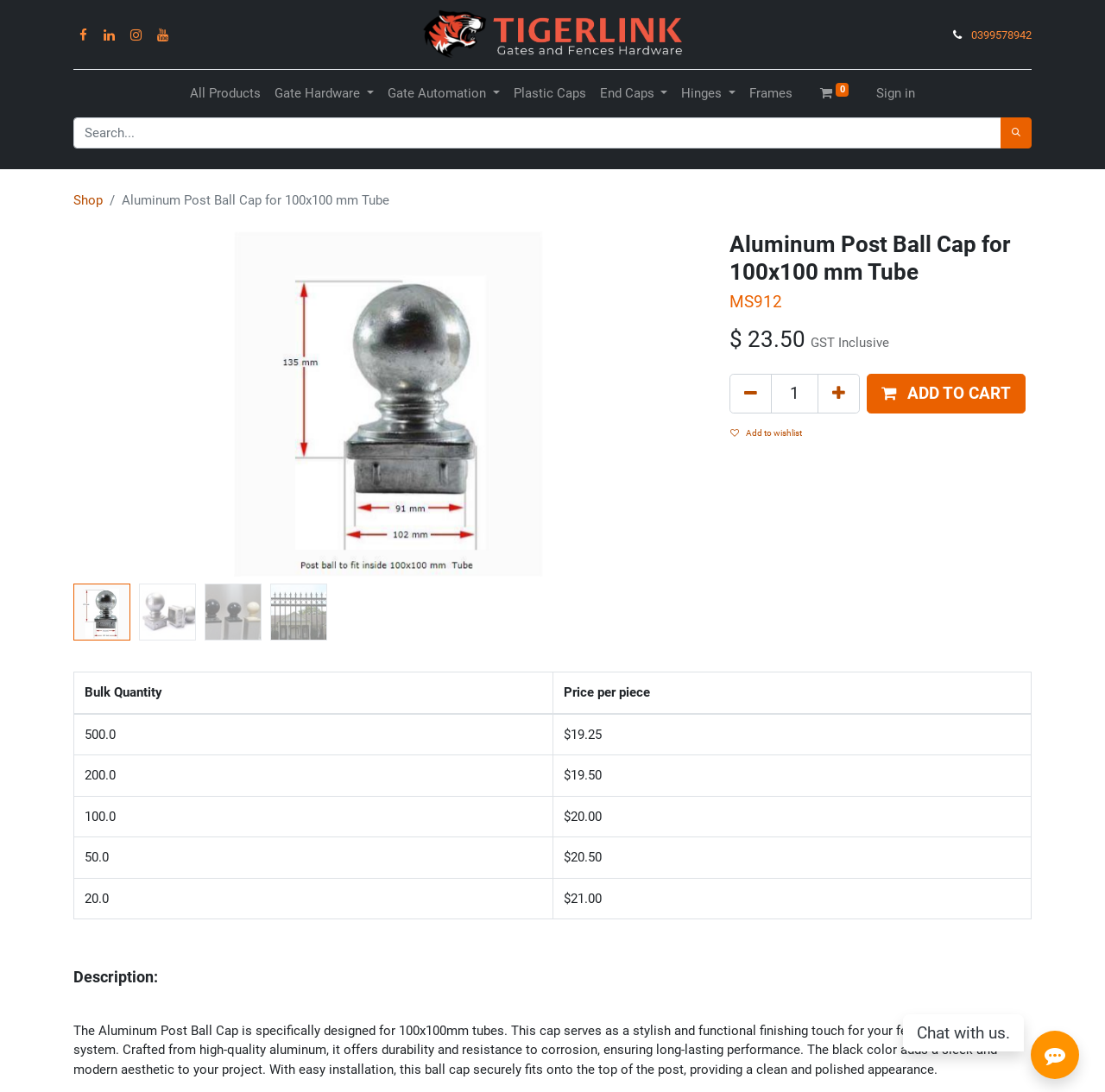Highlight the bounding box coordinates of the element you need to click to perform the following instruction: "Add to cart."

[0.784, 0.342, 0.928, 0.379]